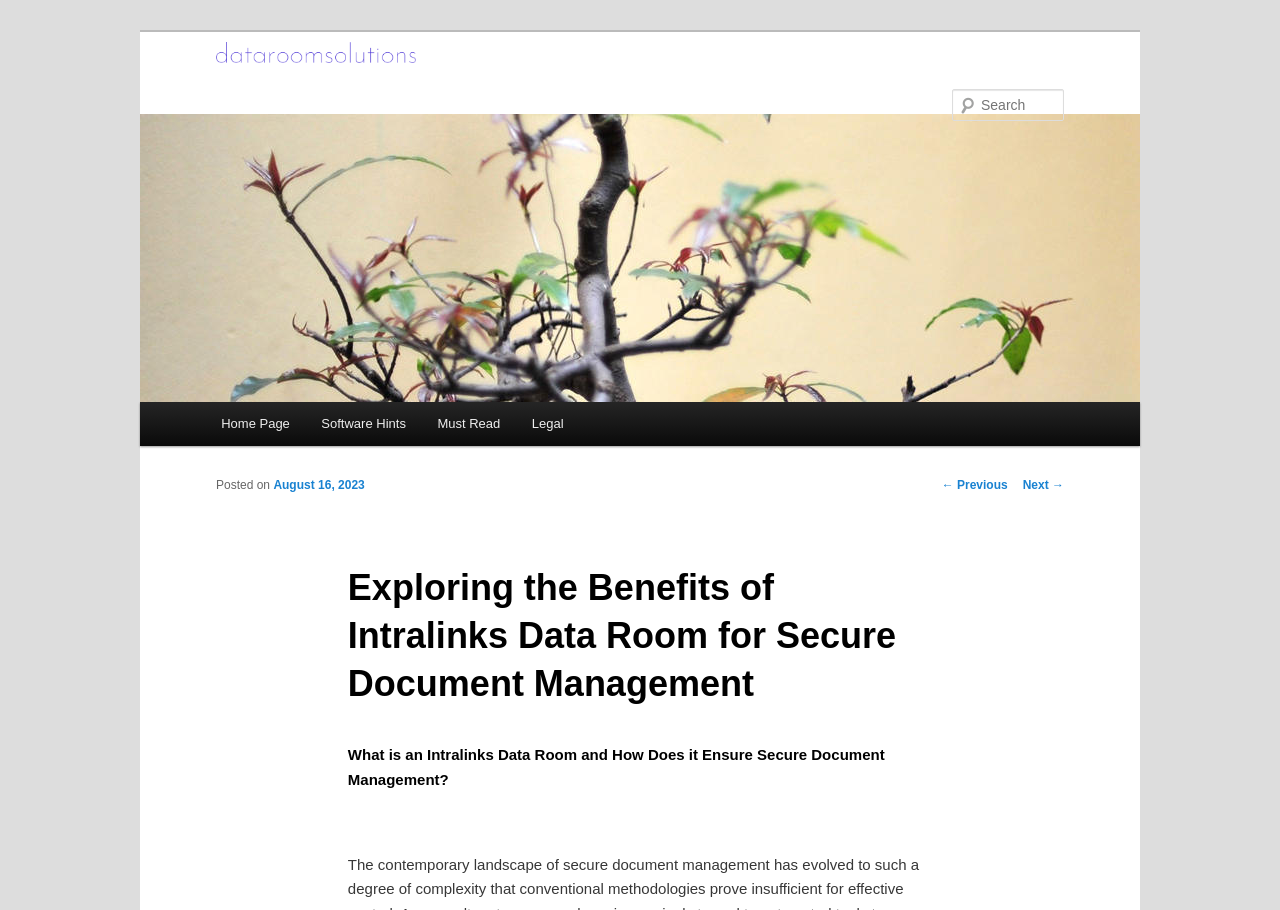Could you specify the bounding box coordinates for the clickable section to complete the following instruction: "search for something"?

[0.744, 0.098, 0.831, 0.133]